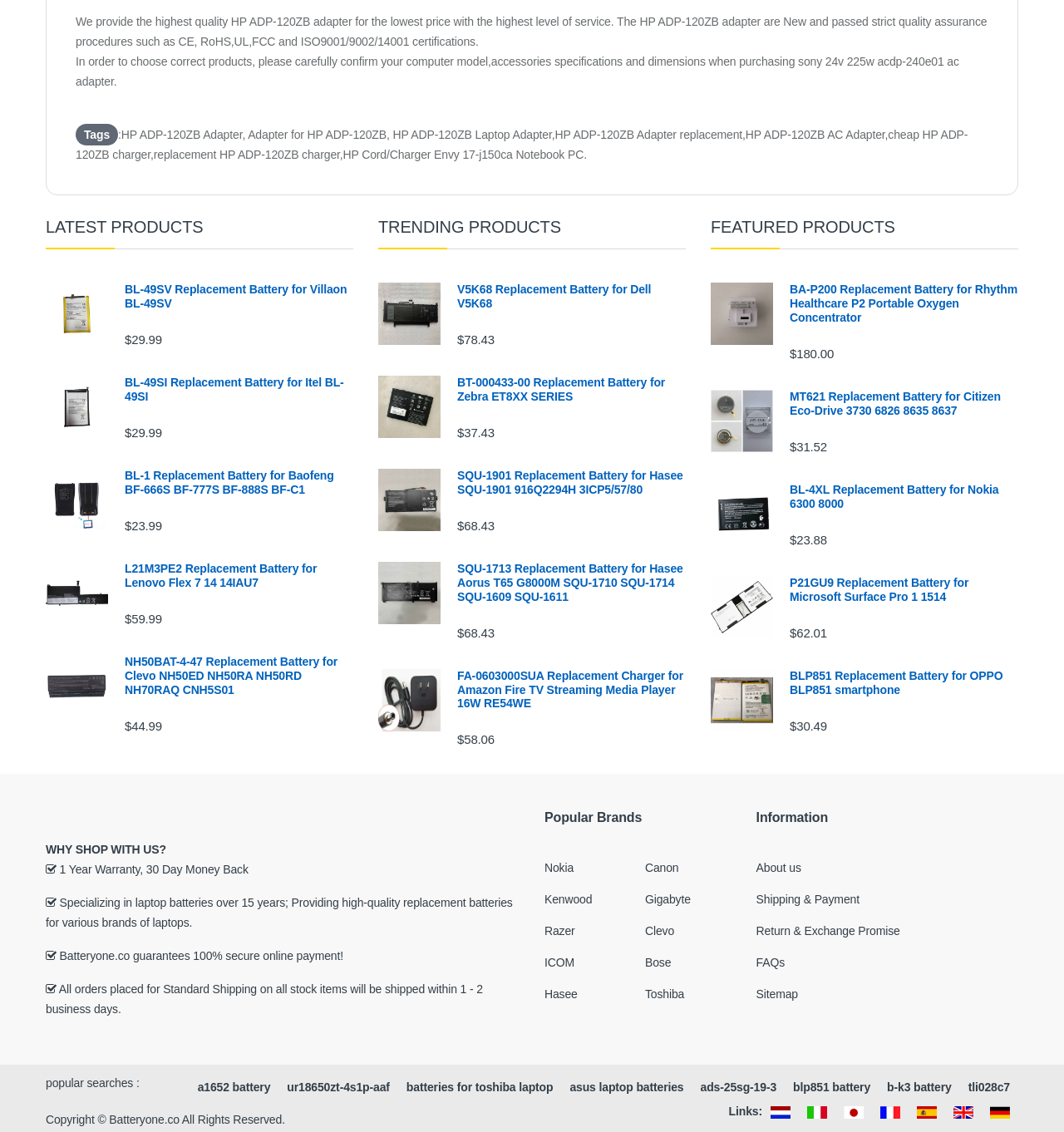How many popular brands are listed?
From the details in the image, answer the question comprehensively.

The webpage has a section called Popular Brands, which lists five brands: Nokia, Kenwood, Razer, ICOM, and Hasee.